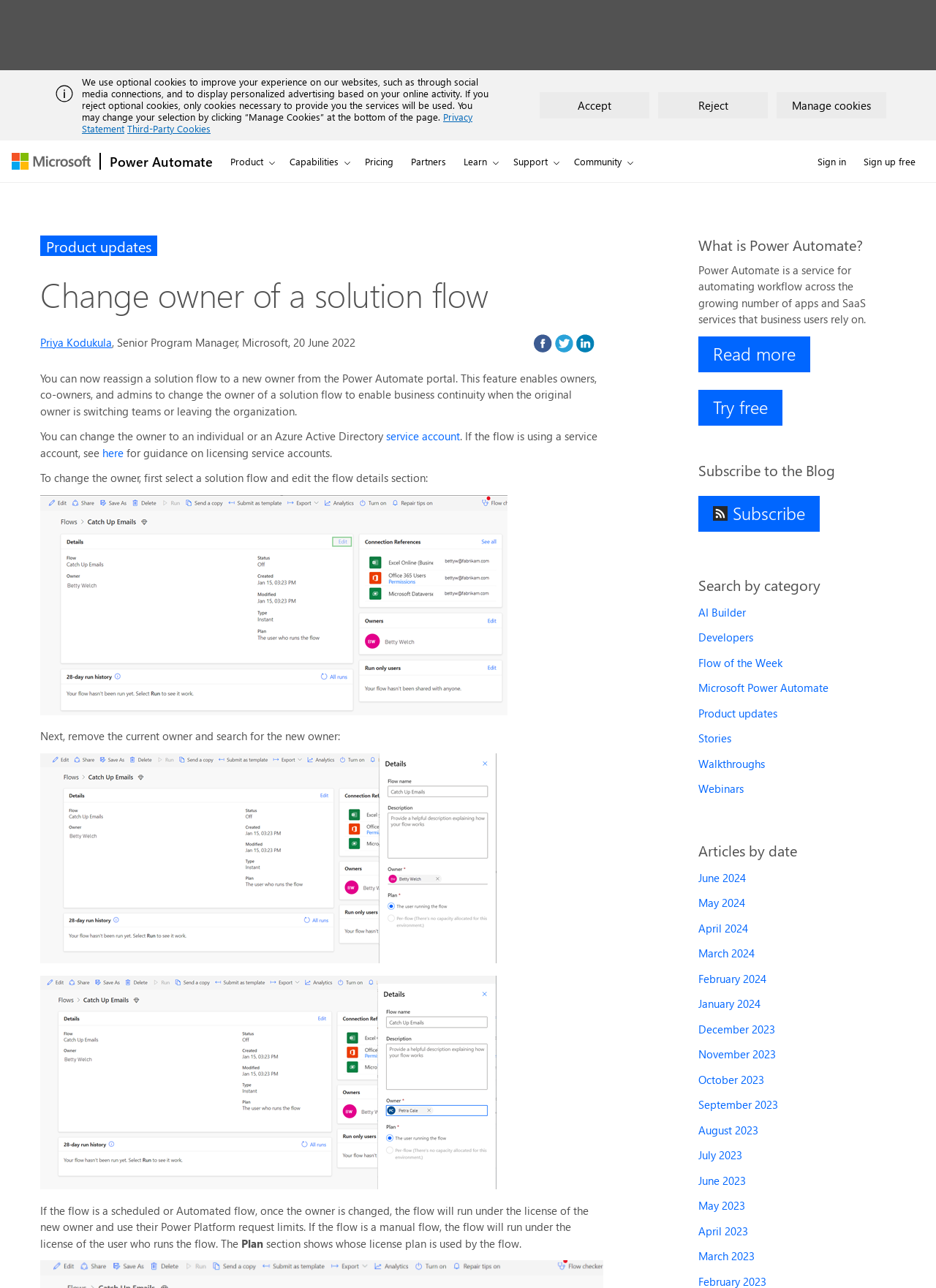Based on the image, please elaborate on the answer to the following question:
What is the purpose of the 'Manage Cookies' button?

This answer can be obtained by reading the text near the 'Manage Cookies' button, which suggests that it is used to change cookie settings, and also by understanding the context of the cookie notification section.